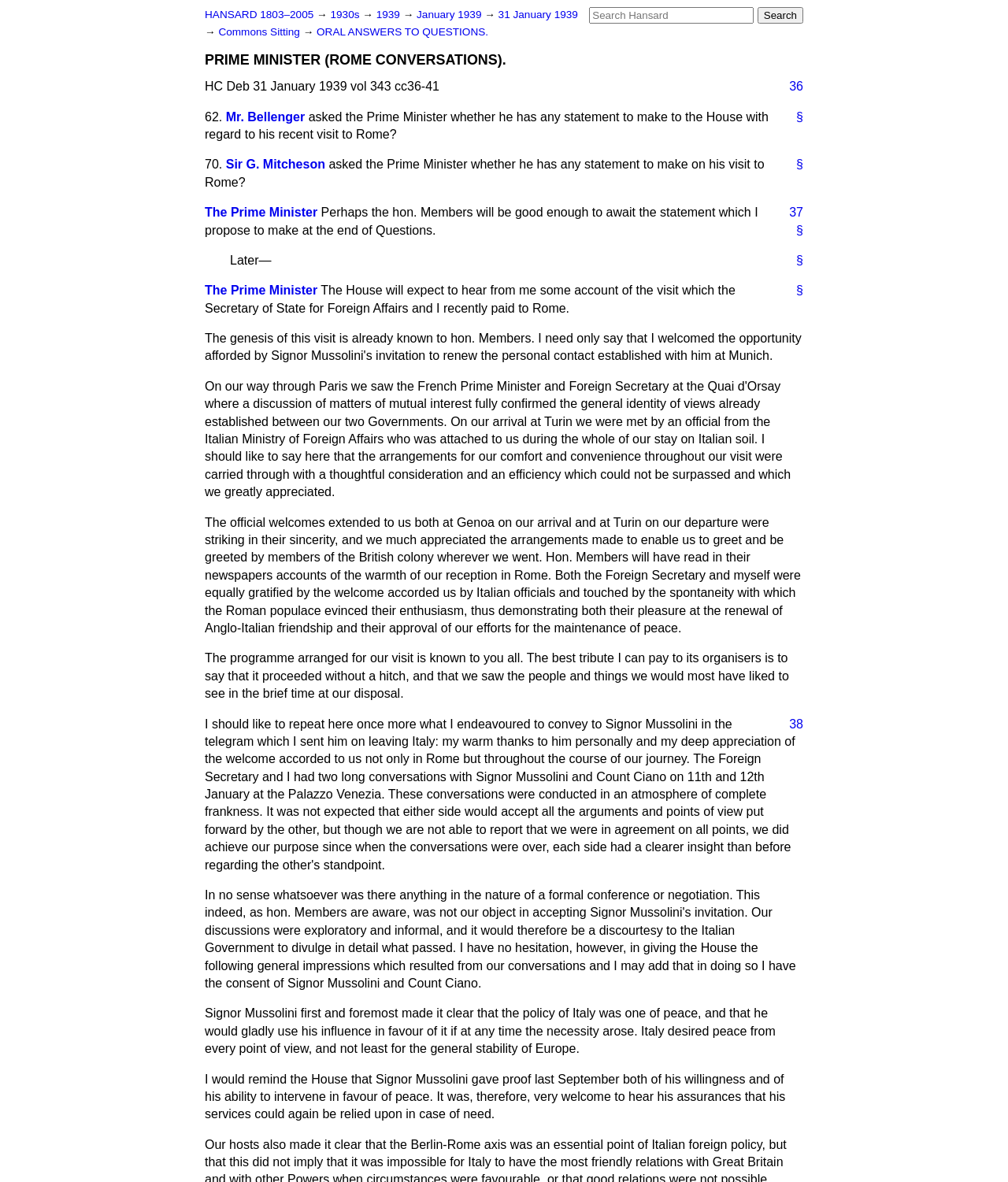What was the policy of Italy according to Signor Mussolini?
Refer to the image and provide a one-word or short phrase answer.

Peace